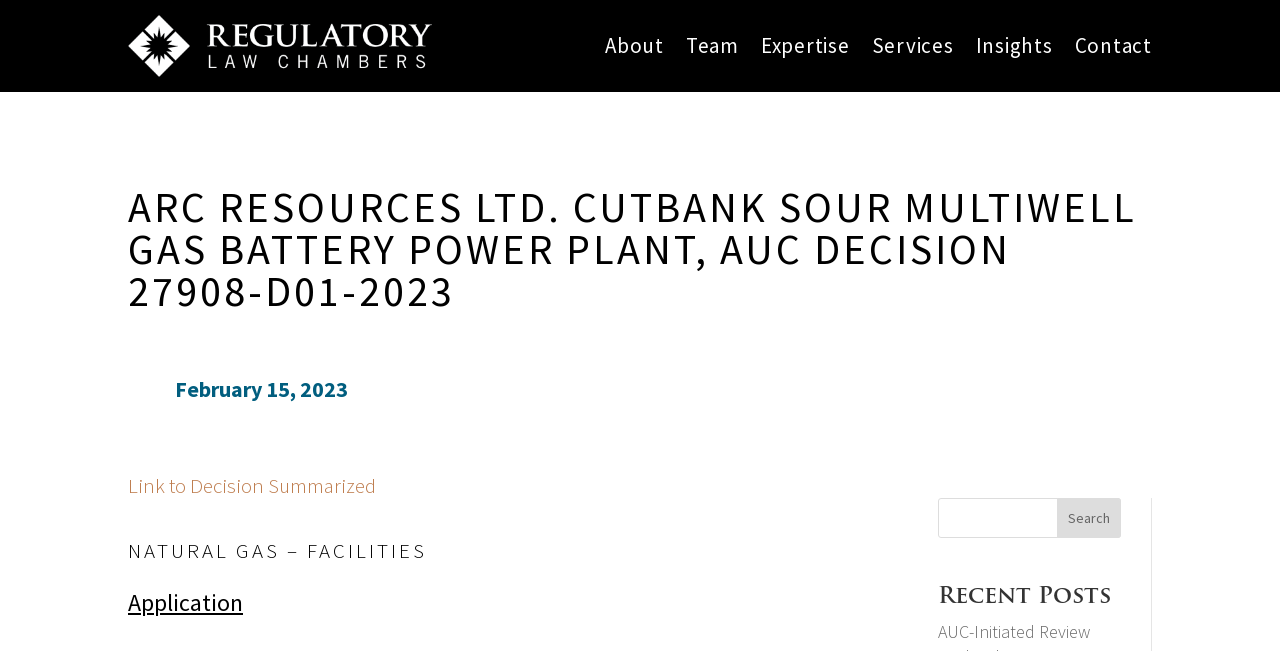Highlight the bounding box coordinates of the element that should be clicked to carry out the following instruction: "Read the 'Recent Posts'". The coordinates must be given as four float numbers ranging from 0 to 1, i.e., [left, top, right, bottom].

[0.733, 0.9, 0.876, 0.951]